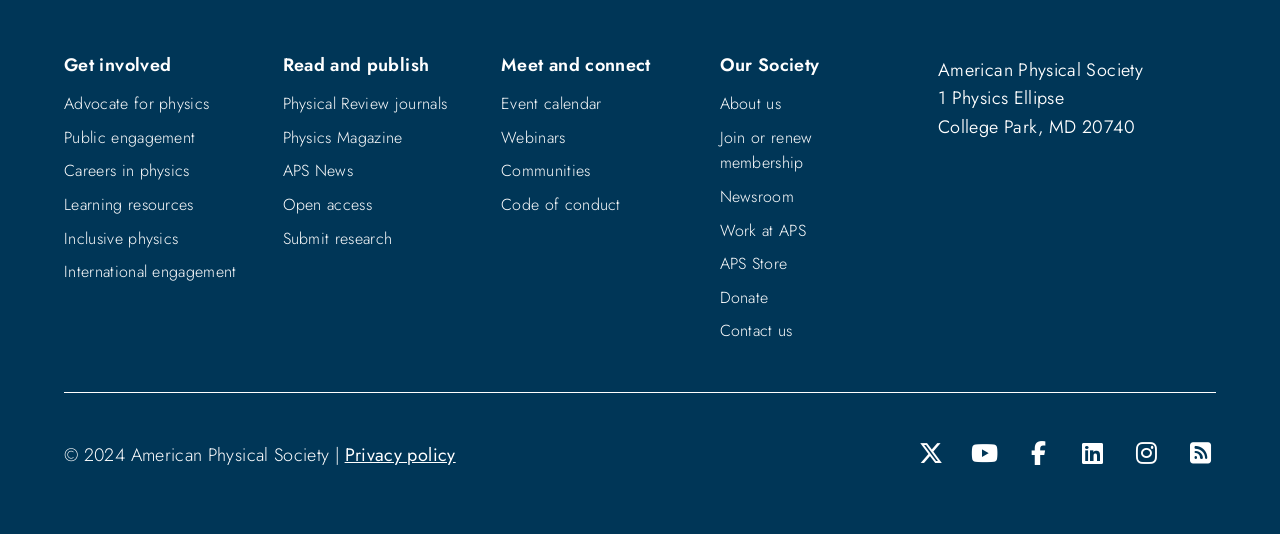What are the different ways to engage with physics?
Answer the question in a detailed and comprehensive manner.

The webpage provides a section 'Get involved' which lists different ways to engage with physics, including Advocate for physics, Public engagement, Careers in physics, Learning resources, Inclusive physics, and International engagement.